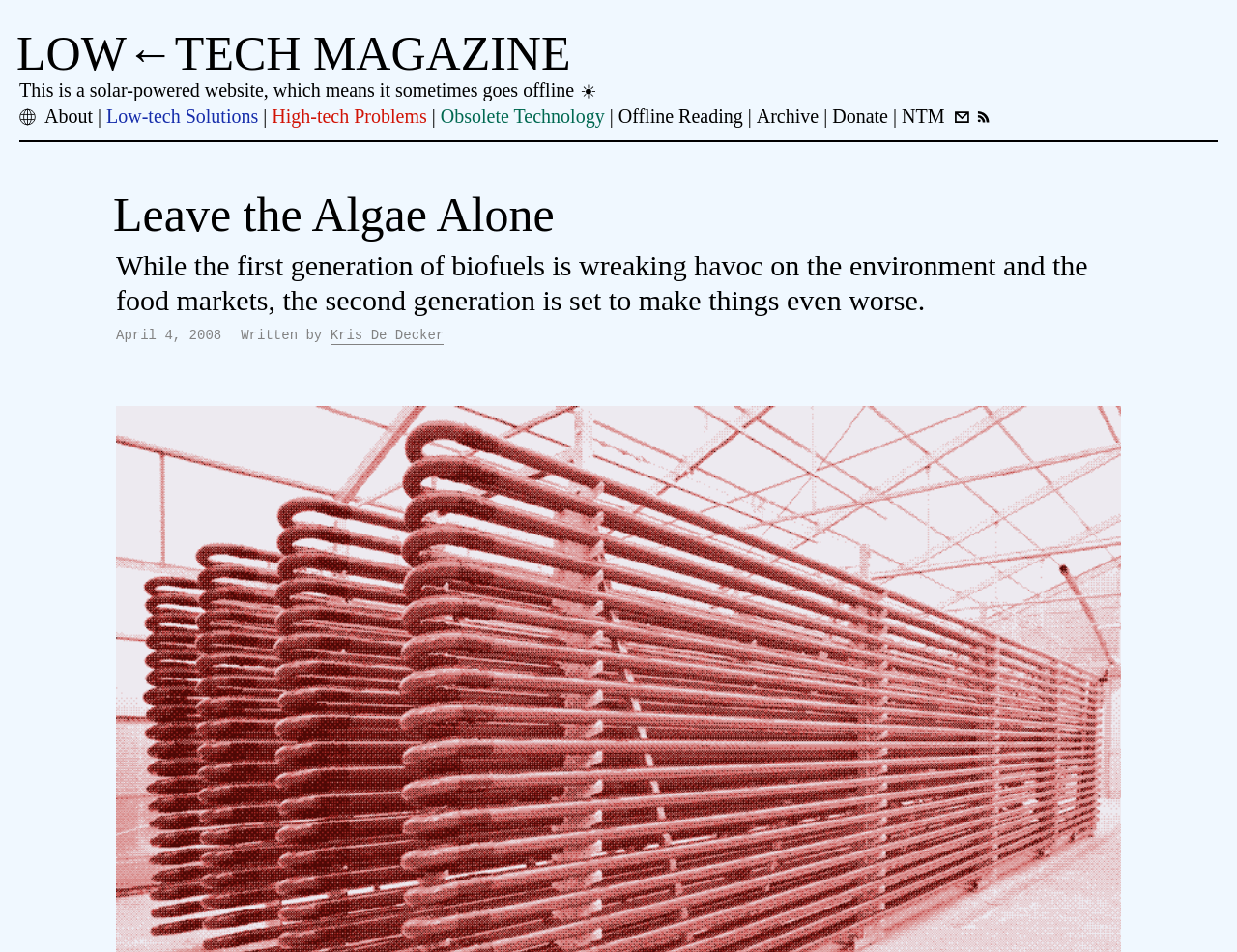When was the article published?
Look at the image and provide a detailed response to the question.

I determined the answer by looking at the time element with the static text 'April 4, 2008' which provides the publication date of the article.